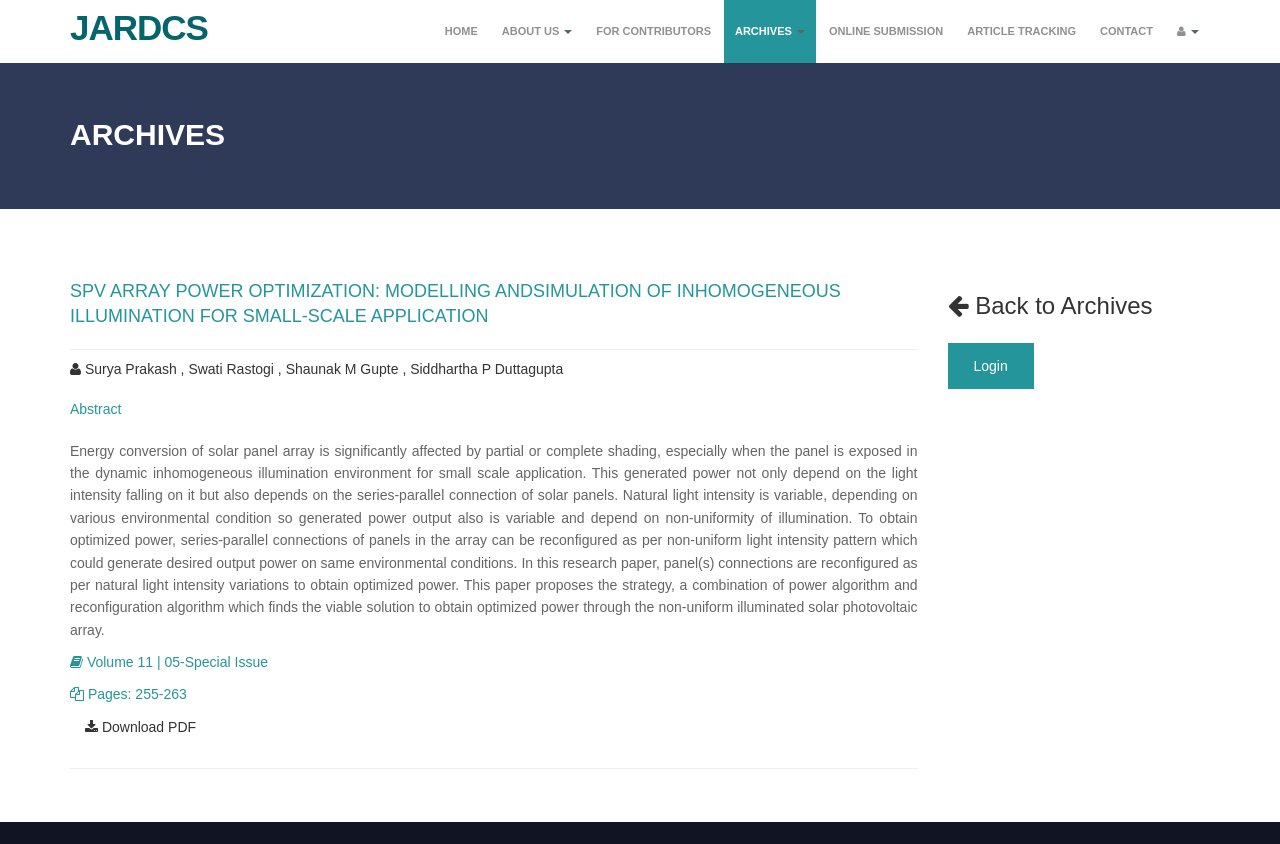Can you find the bounding box coordinates for the element to click on to achieve the instruction: "Click on the 'Home' link"?

None